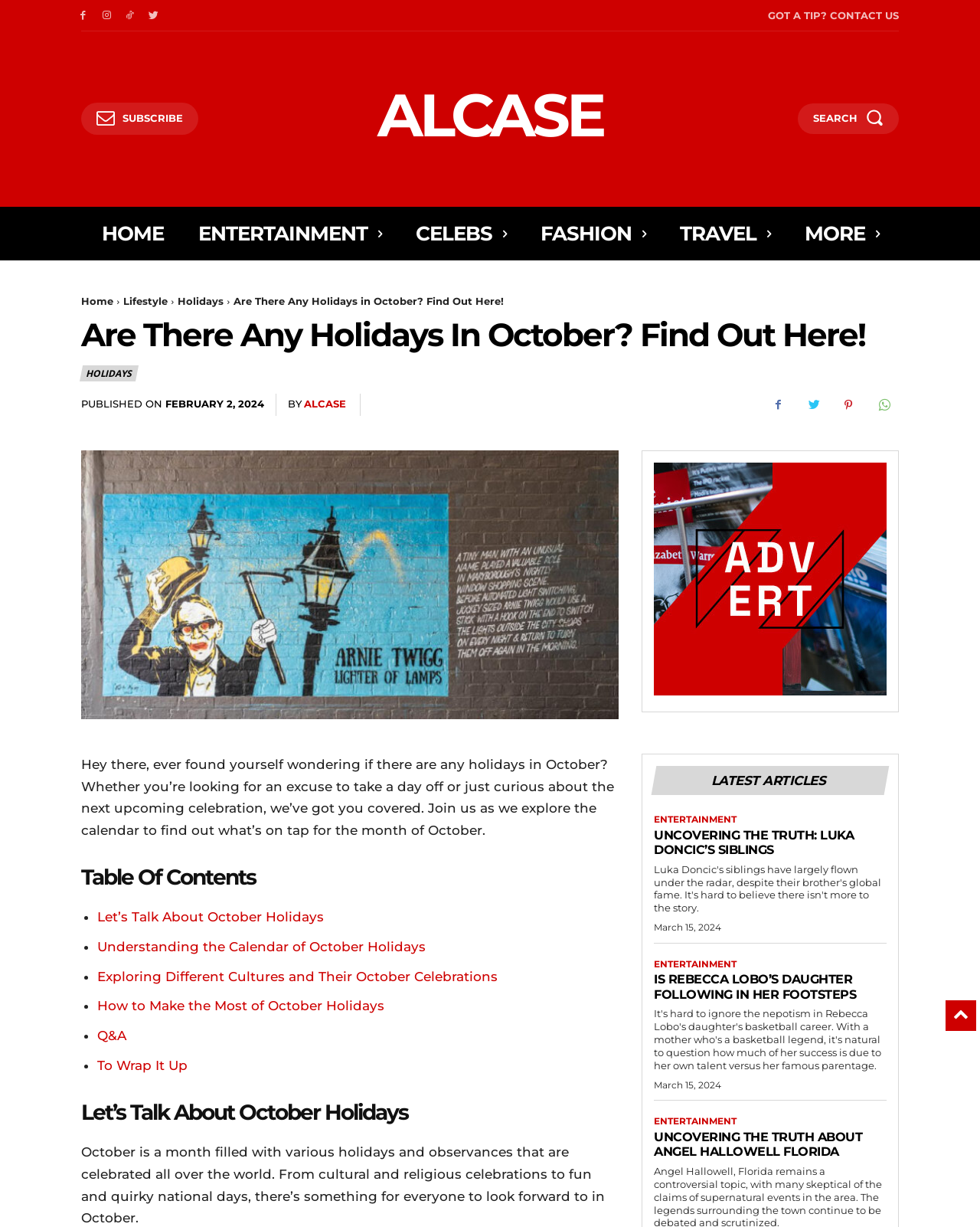Specify the bounding box coordinates of the area that needs to be clicked to achieve the following instruction: "Visit Brooklyn Vegan".

None